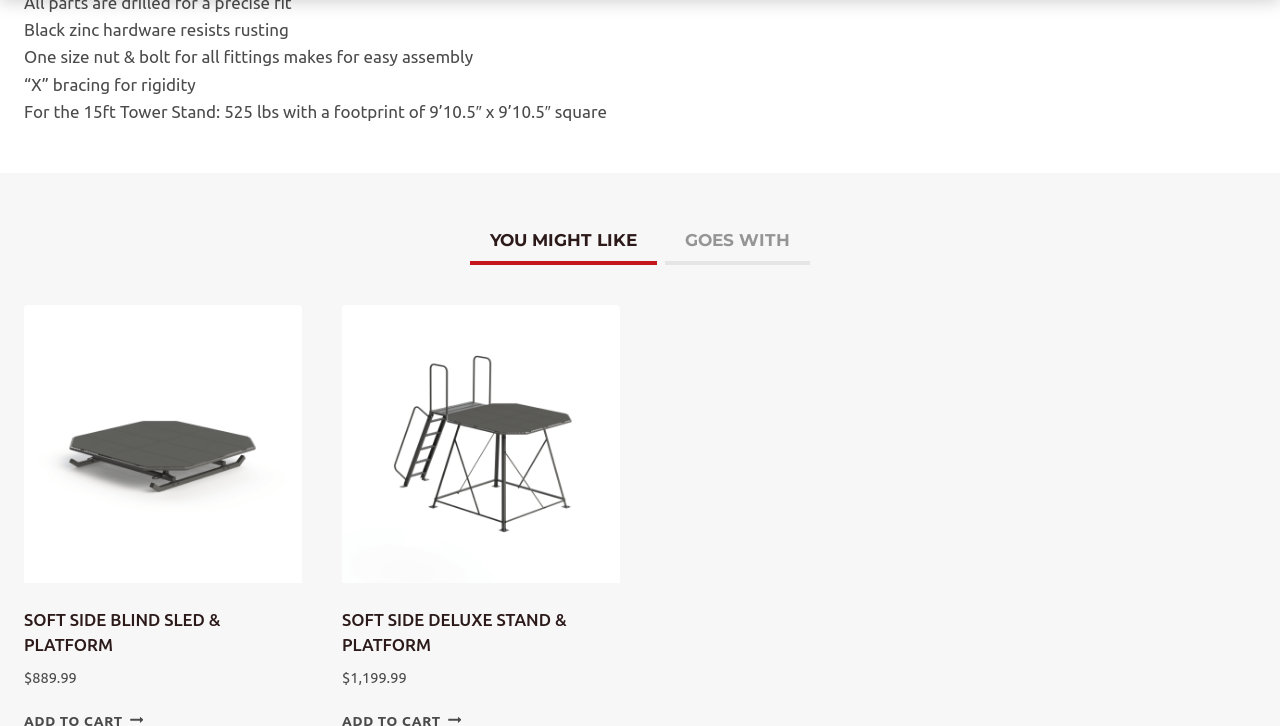Using the given element description, provide the bounding box coordinates (top-left x, top-left y, bottom-right x, bottom-right y) for the corresponding UI element in the screenshot: You Might Like

[0.367, 0.304, 0.513, 0.365]